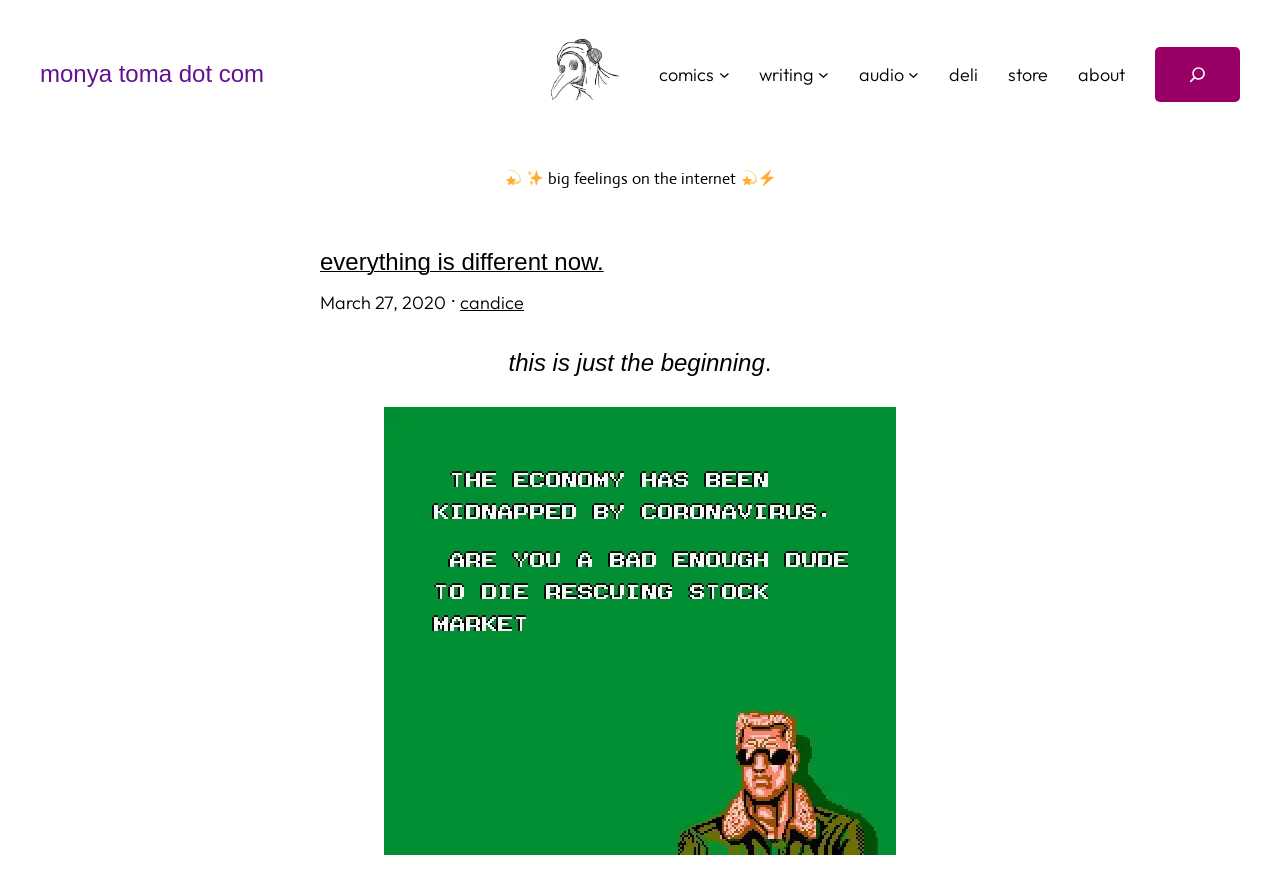Can you specify the bounding box coordinates of the area that needs to be clicked to fulfill the following instruction: "go to about page"?

[0.842, 0.066, 0.879, 0.102]